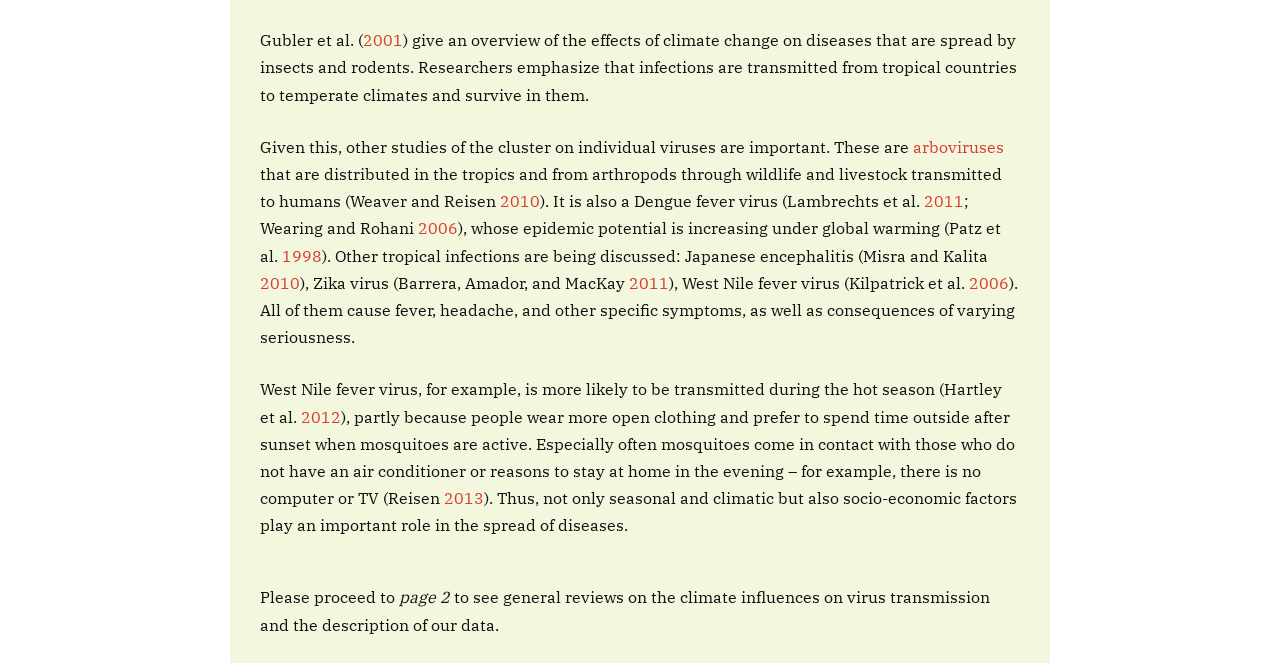Specify the bounding box coordinates of the element's region that should be clicked to achieve the following instruction: "Click on the link 'arboviruses'". The bounding box coordinates consist of four float numbers between 0 and 1, in the format [left, top, right, bottom].

[0.713, 0.206, 0.784, 0.237]